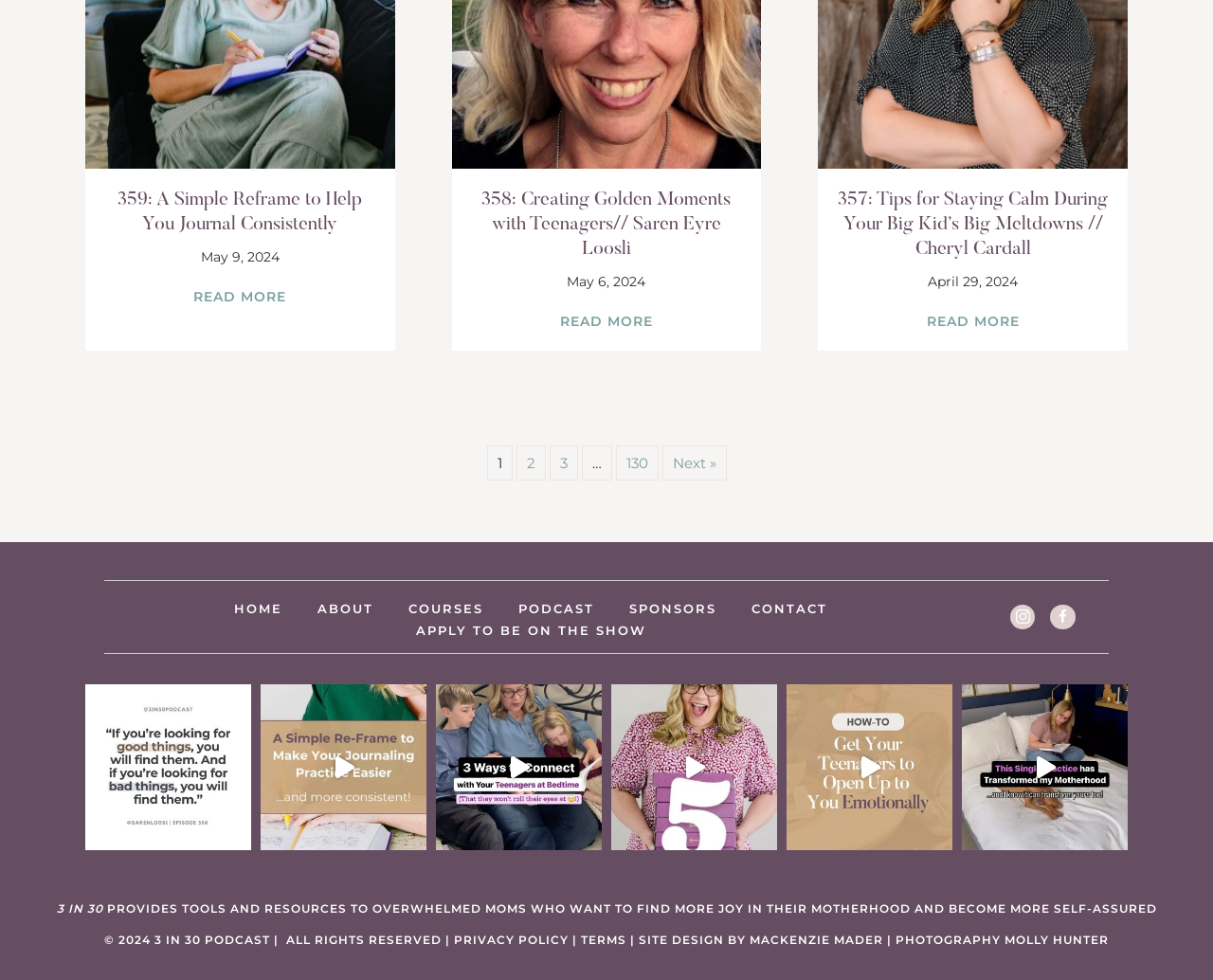Locate the bounding box coordinates of the clickable part needed for the task: "Read more about the journaling practice".

[0.16, 0.292, 0.236, 0.313]